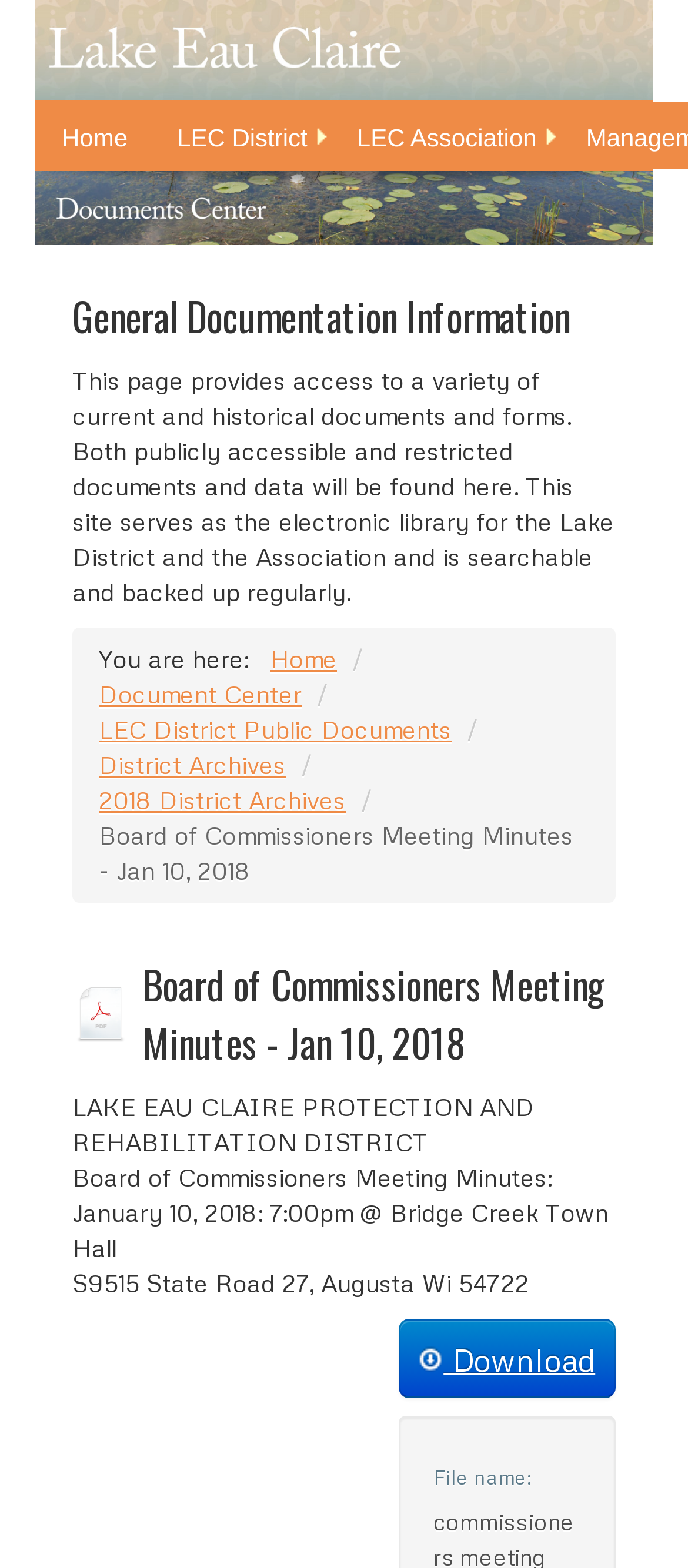What is the file name of the downloadable document?
Please use the visual content to give a single word or phrase answer.

Not specified